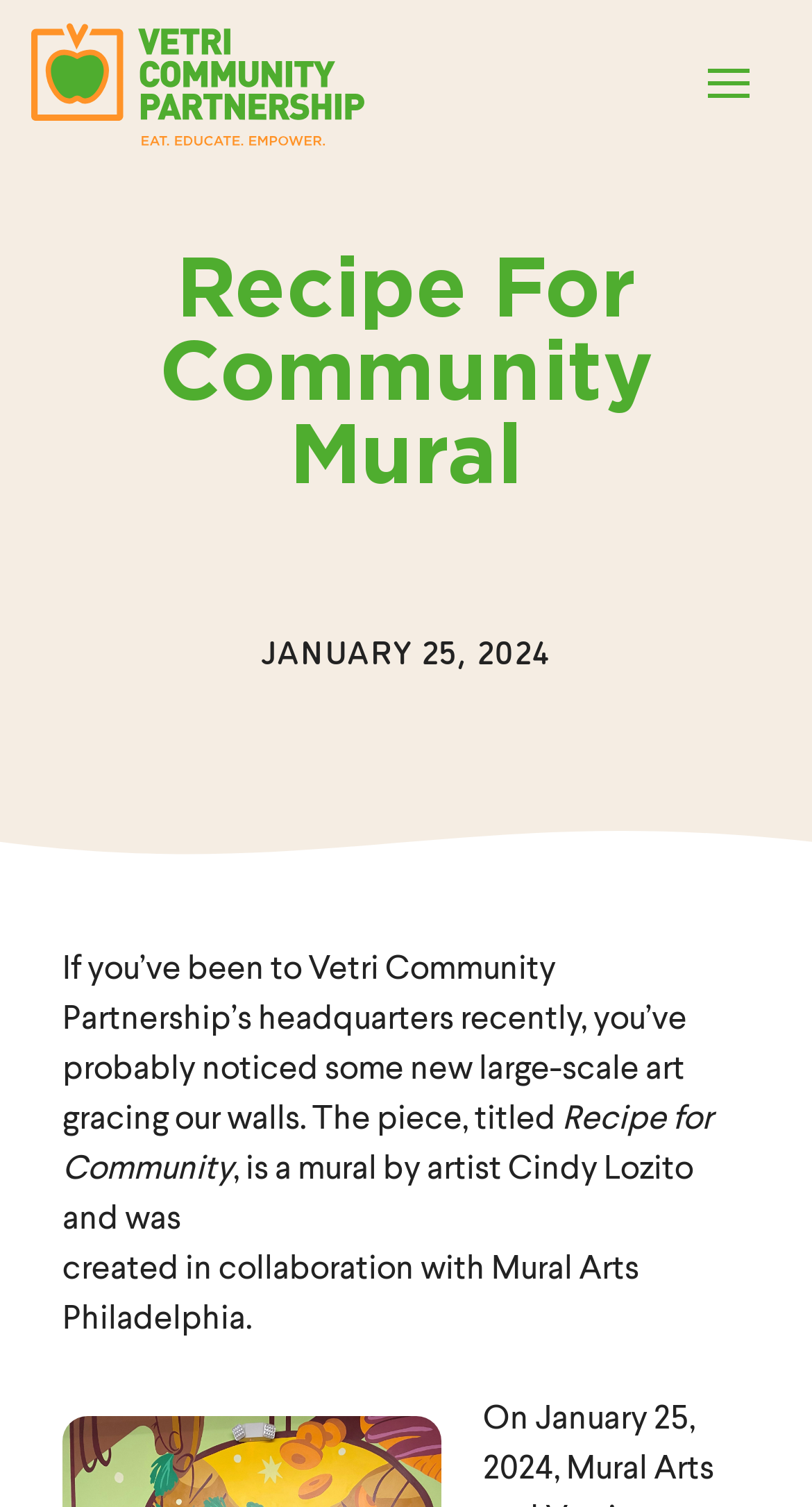Who created the mural?
Please respond to the question with a detailed and informative answer.

I found the answer by reading the paragraph describing the mural, which mentions that the mural was created by artist Cindy Lozito.